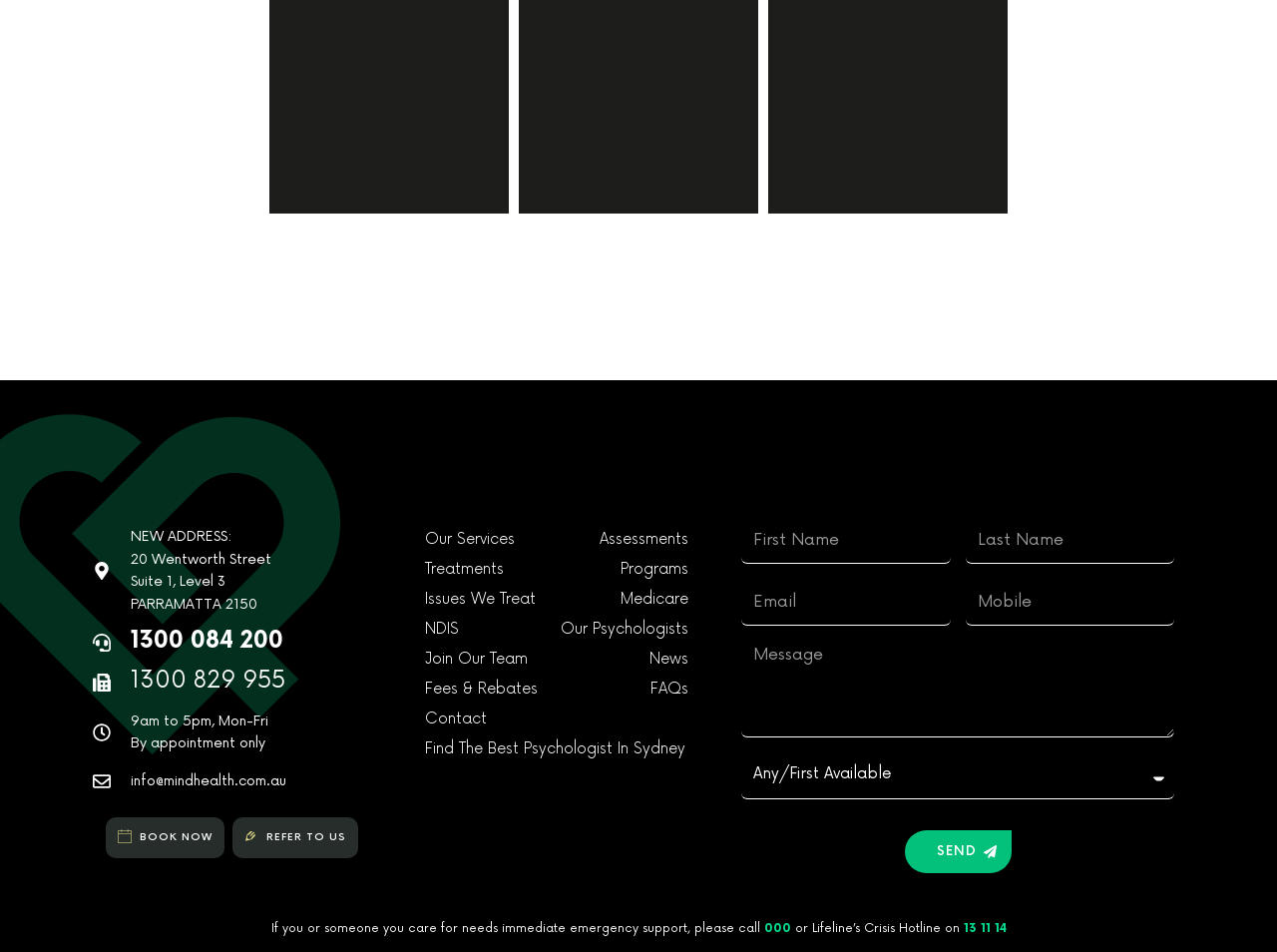Give a one-word or one-phrase response to the question: 
What is the emergency support hotline number?

000